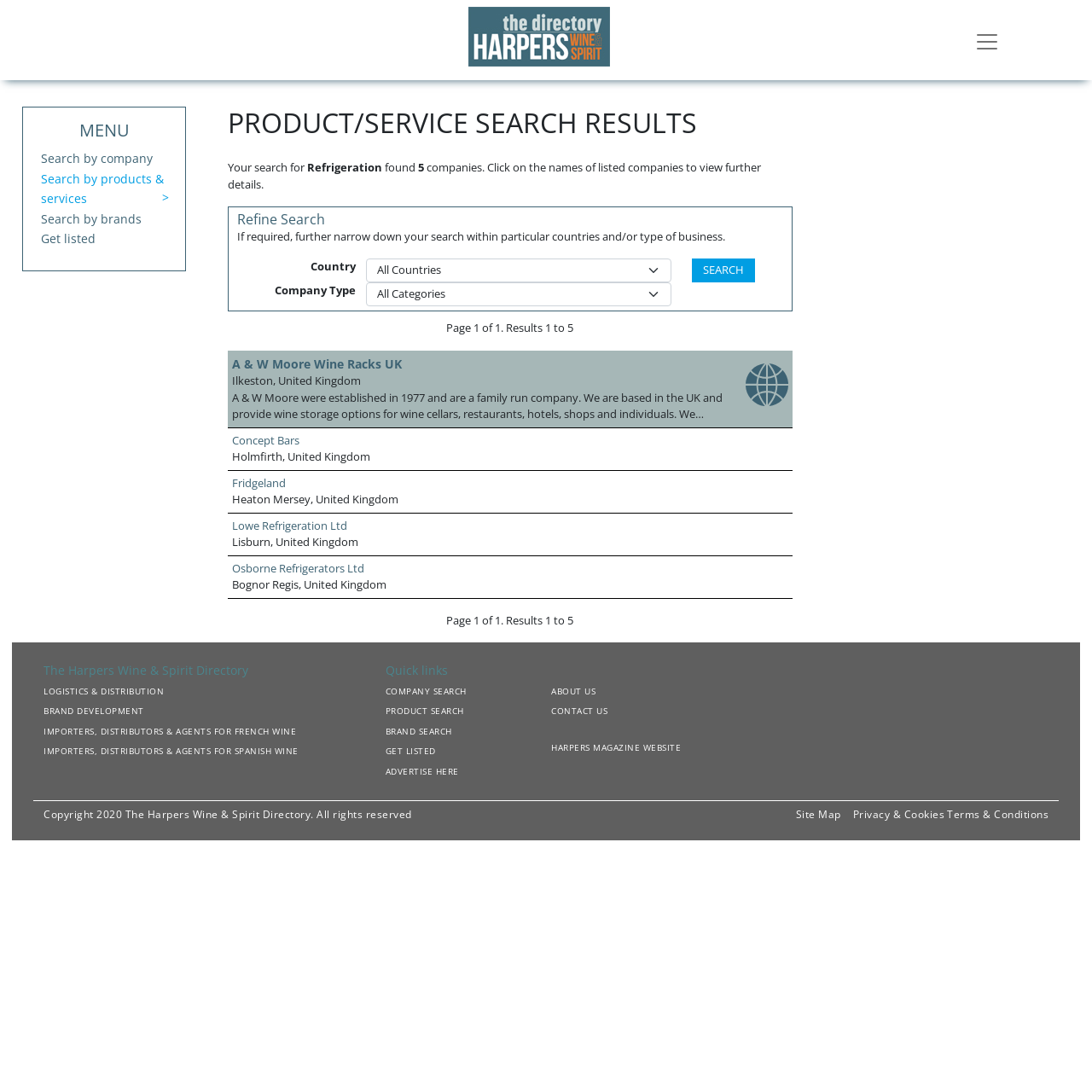Describe in detail what you see on the webpage.

This webpage is about refrigeration in the wine and spirit industry, specifically from The Harpers Wine & Spirit Directory. At the top, there is a logo image and a link to toggle navigation. Below that, there is a menu section with links to search by company, products and services, brands, and to get listed.

The main content of the page is a search result for refrigeration, with a heading "PRODUCT/SERVICE SEARCH RESULTS" and a description of the search query. There are five search results listed, each with a company name, location, and a brief description of the company. The companies are A & W Moore Wine Racks UK, Concept Bars, Fridgeland, Lowe Refrigeration Ltd, and Osborne Refrigerators Ltd.

To the right of the search results, there is a refine search section with options to narrow down the search by country and company type. Below that, there is a button to search.

At the bottom of the page, there are links to other sections of the directory, including logistics and distribution, brand development, and importers and distributors for French and Spanish wine. There is also a quick links section with links to company search, product search, brand search, get listed, advertise, about us, contact us, and the Harpers magazine website.

Finally, there is a copyright notice and links to the site map, privacy and cookies, and terms and conditions at the very bottom of the page.